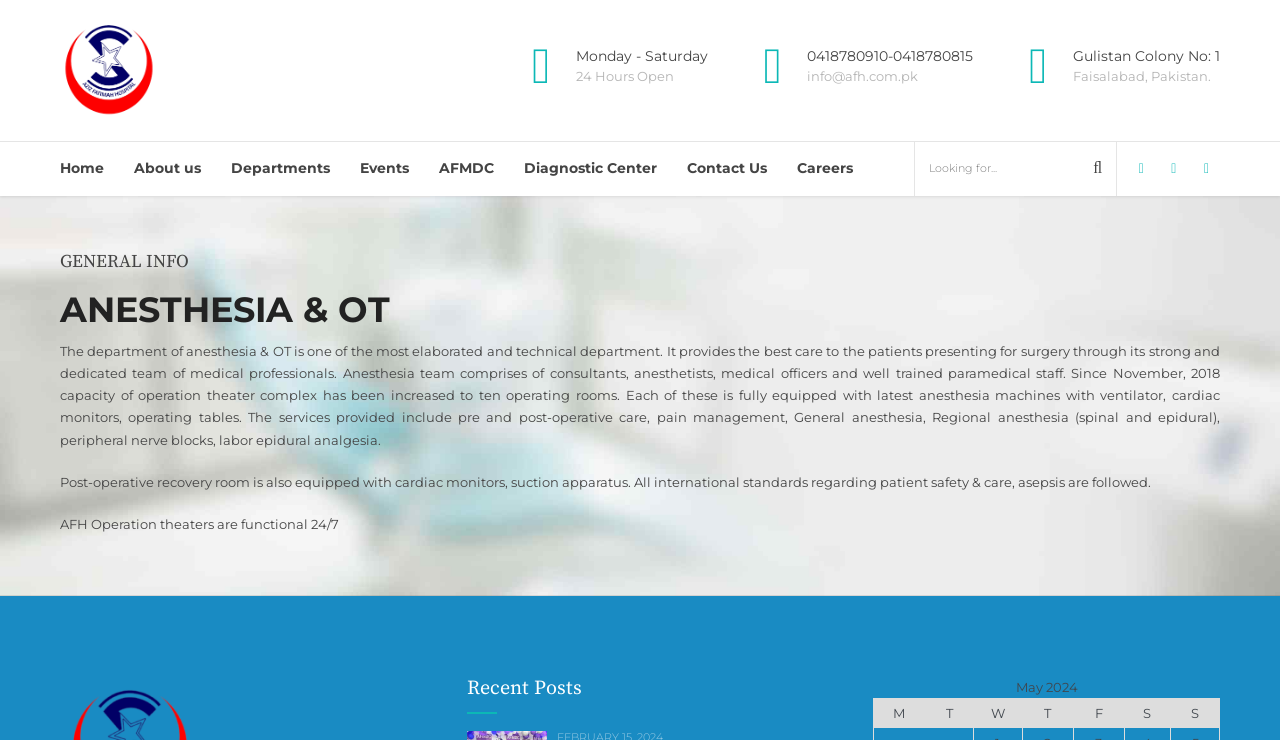Determine the bounding box coordinates of the clickable area required to perform the following instruction: "Check the address". The coordinates should be represented as four float numbers between 0 and 1: [left, top, right, bottom].

[0.838, 0.063, 0.953, 0.088]